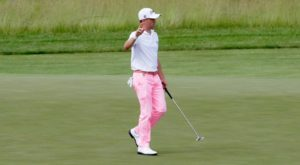What is the condition of the golf course?
Please use the image to provide an in-depth answer to the question.

The caption describes the golf course as 'well-manicured', suggesting that the course is neatly maintained and groomed.